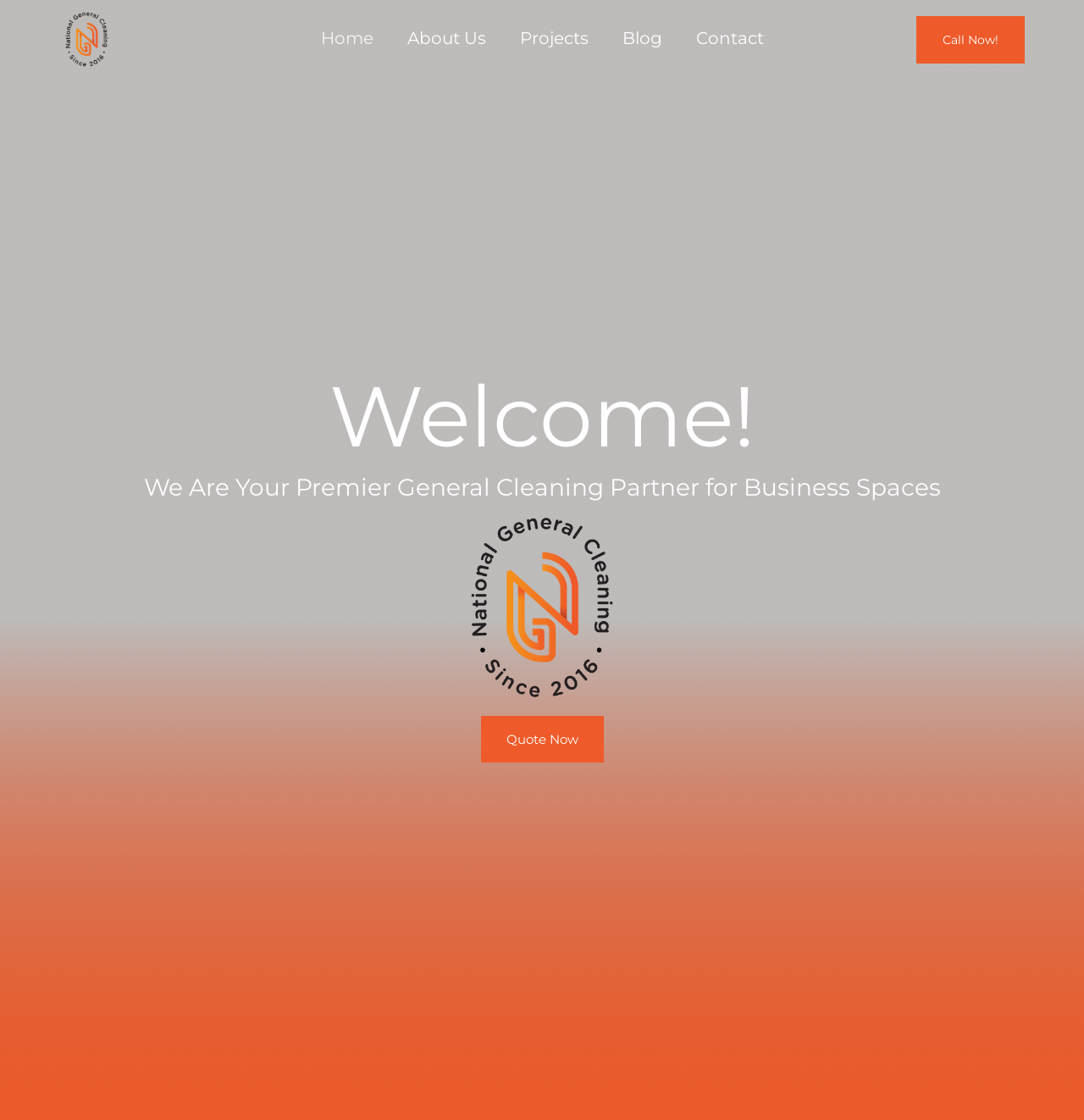Point out the bounding box coordinates of the section to click in order to follow this instruction: "Get a quote now".

[0.443, 0.639, 0.557, 0.681]